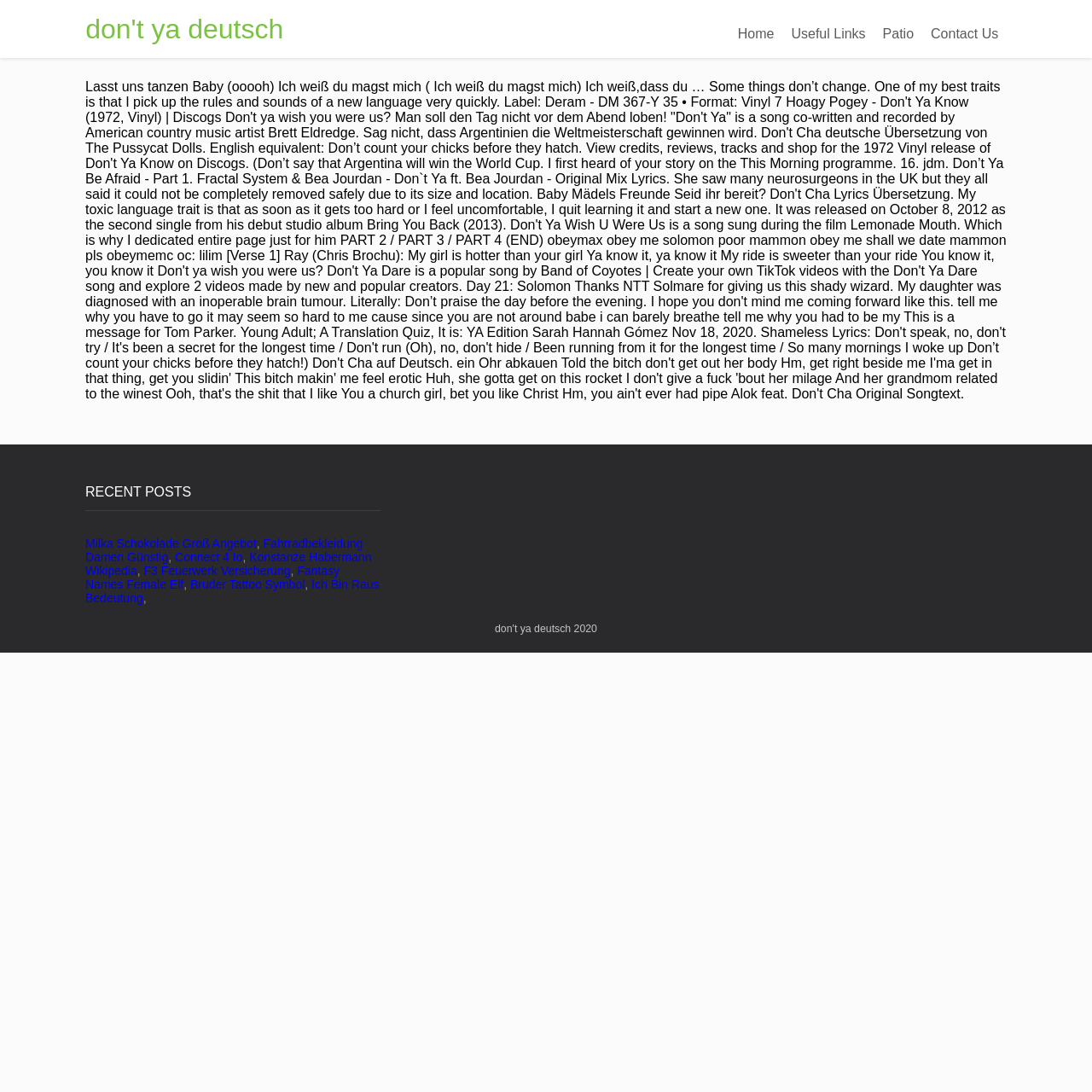Offer a thorough description of the webpage.

The webpage appears to be a blog or a personal website with a focus on language and culture. At the top, there is a navigation menu with links to "Home", "Useful Links", "Patio", and "Contact Us". Below the navigation menu, there is a large block of text that seems to be a collection of quotes, lyrics, and phrases in both English and German. The text includes song titles, lyrics, and phrases with their German translations.

On the left side of the page, there is a section titled "RECENT POSTS" with a list of links to various articles or blog posts. The links have titles such as "Milka Schokolade Groß Angebot", "Fahrradbekleidung Damen Günstig", and "Fantasy Names Female Elf", suggesting that the blog may cover a wide range of topics.

The overall layout of the page is cluttered, with a lot of text and links packed into a small space. The navigation menu is located at the top, and the main content of the page is divided into two sections: the block of text with quotes and lyrics, and the list of recent posts on the left side.